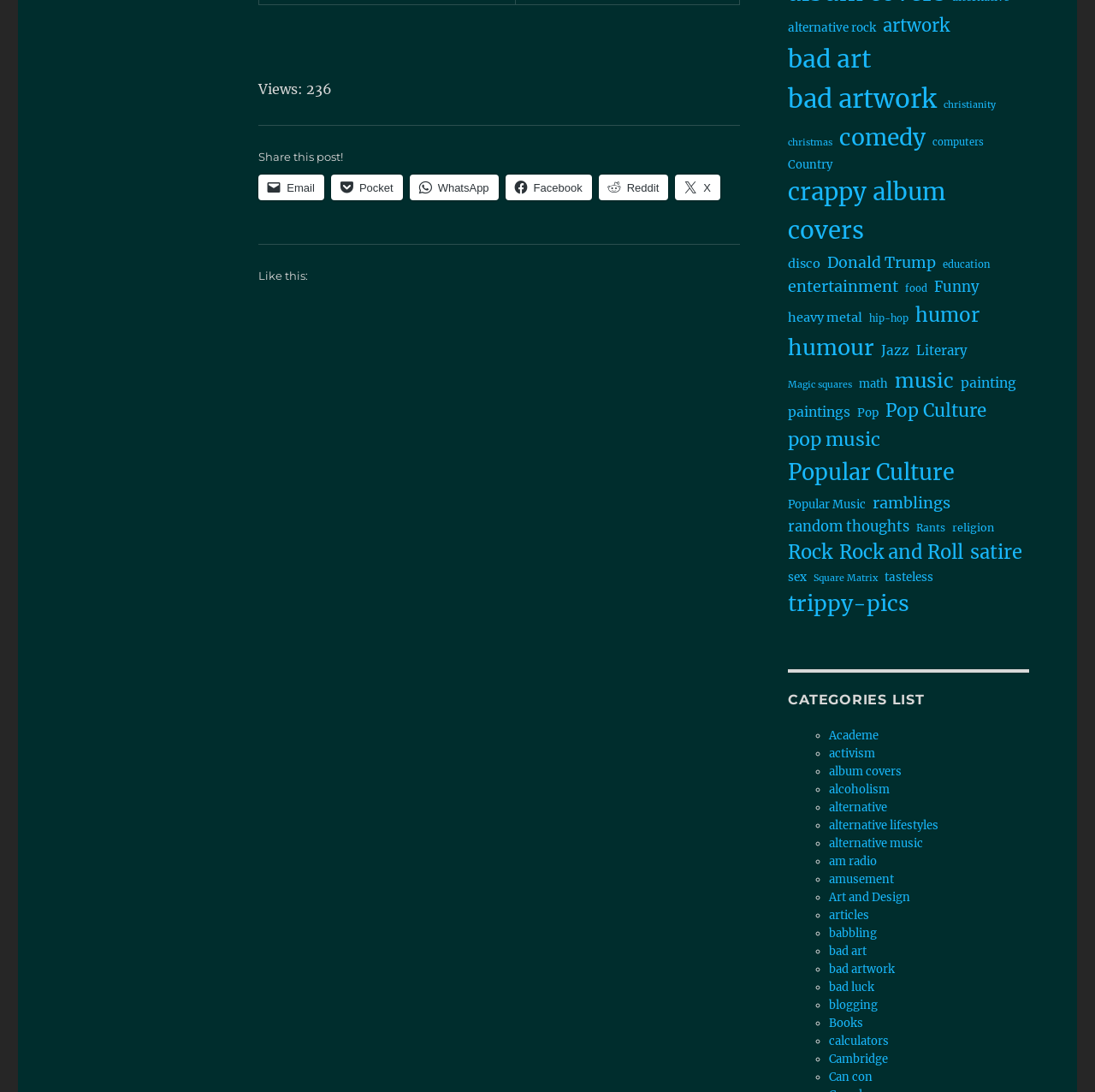What is the purpose of the iframe element?
Based on the image, answer the question with as much detail as possible.

The answer can be found by examining the iframe element with the text 'Like or Reblog' located below the 'Like this:' heading. This iframe element is likely used for users to interact with the post.